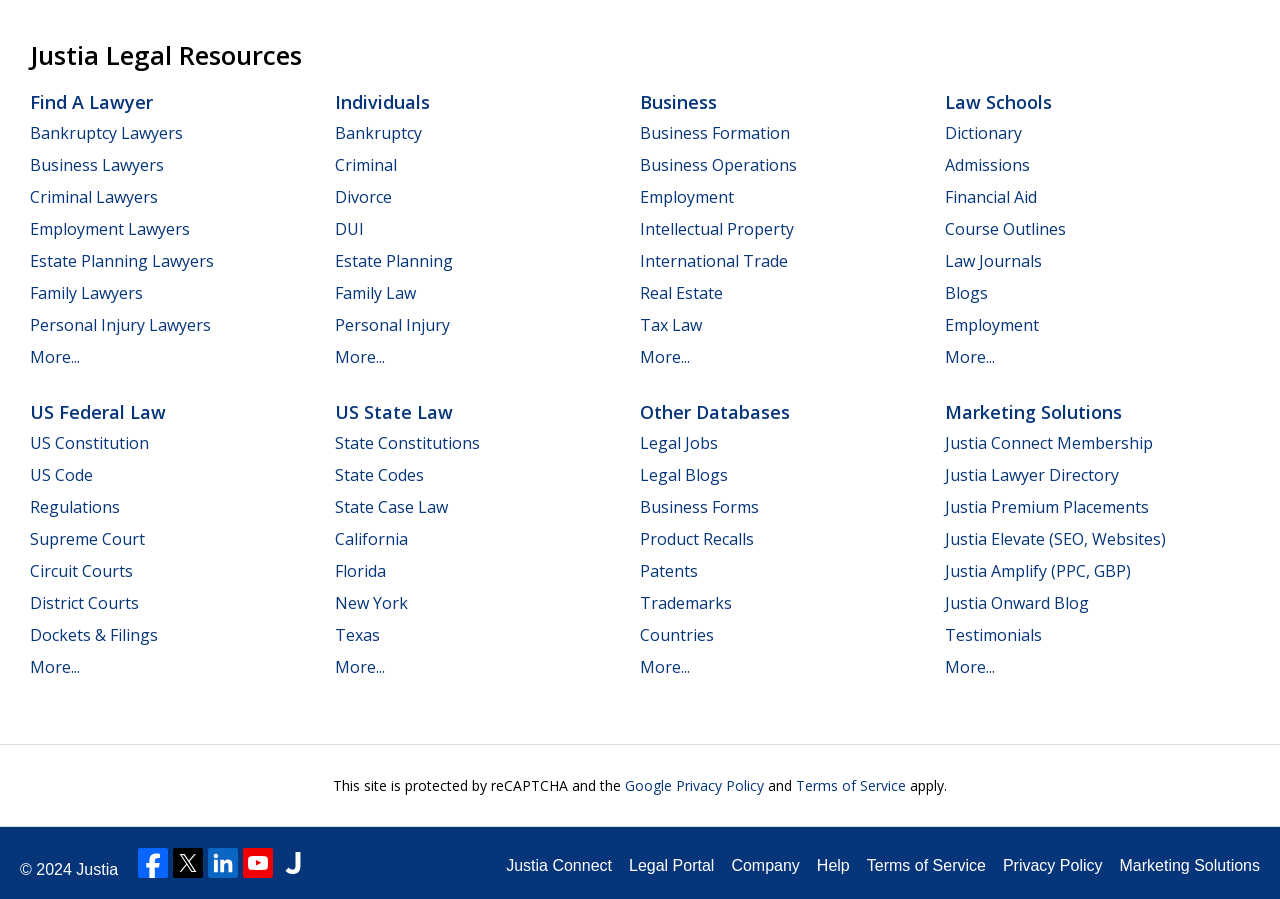Given the element description, predict the bounding box coordinates in the format (top-left x, top-left y, bottom-right x, bottom-right y). Make sure all values are between 0 and 1. Here is the element description: Justia Elevate (SEO, Websites)

[0.738, 0.588, 0.911, 0.612]